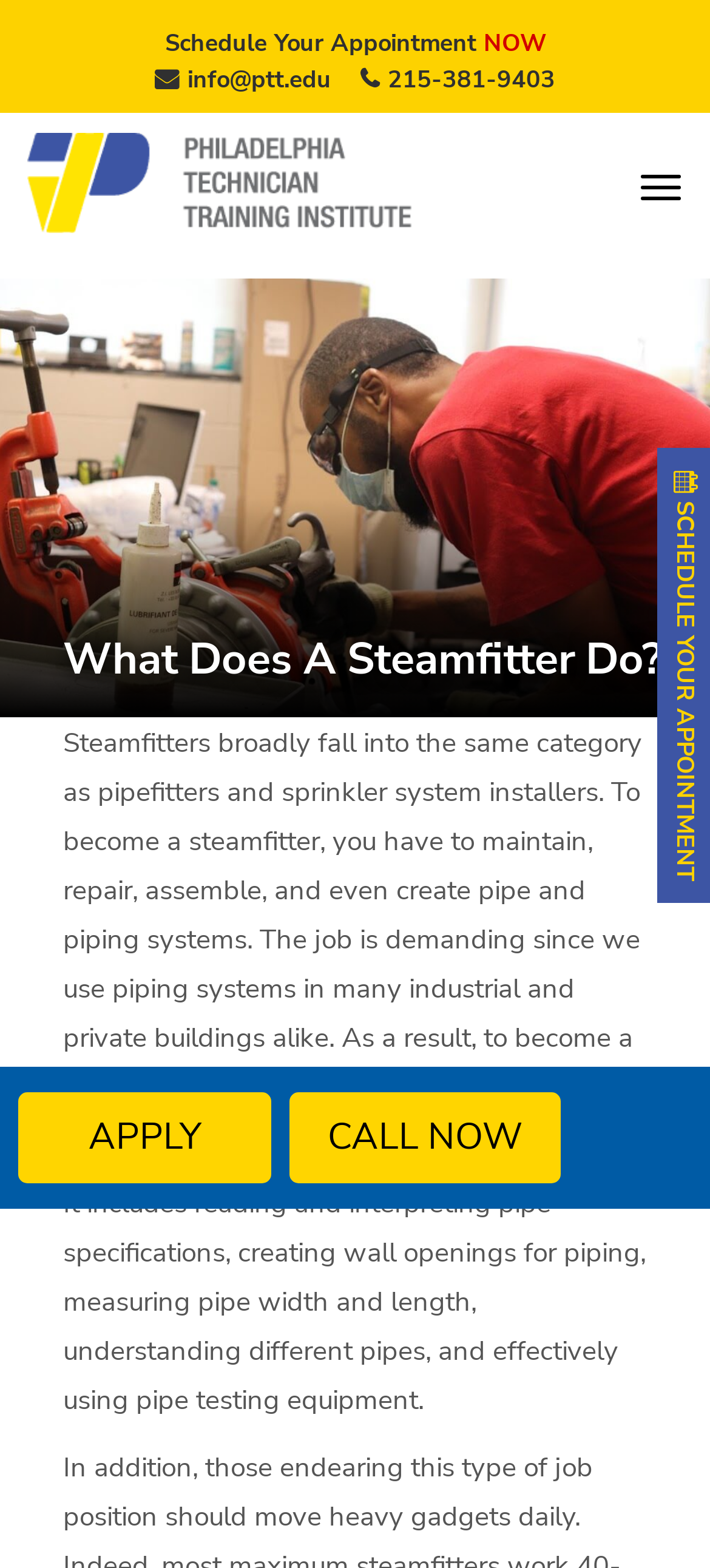Find the bounding box coordinates for the HTML element specified by: "aria-label="menu"".

[0.9, 0.1, 0.962, 0.139]